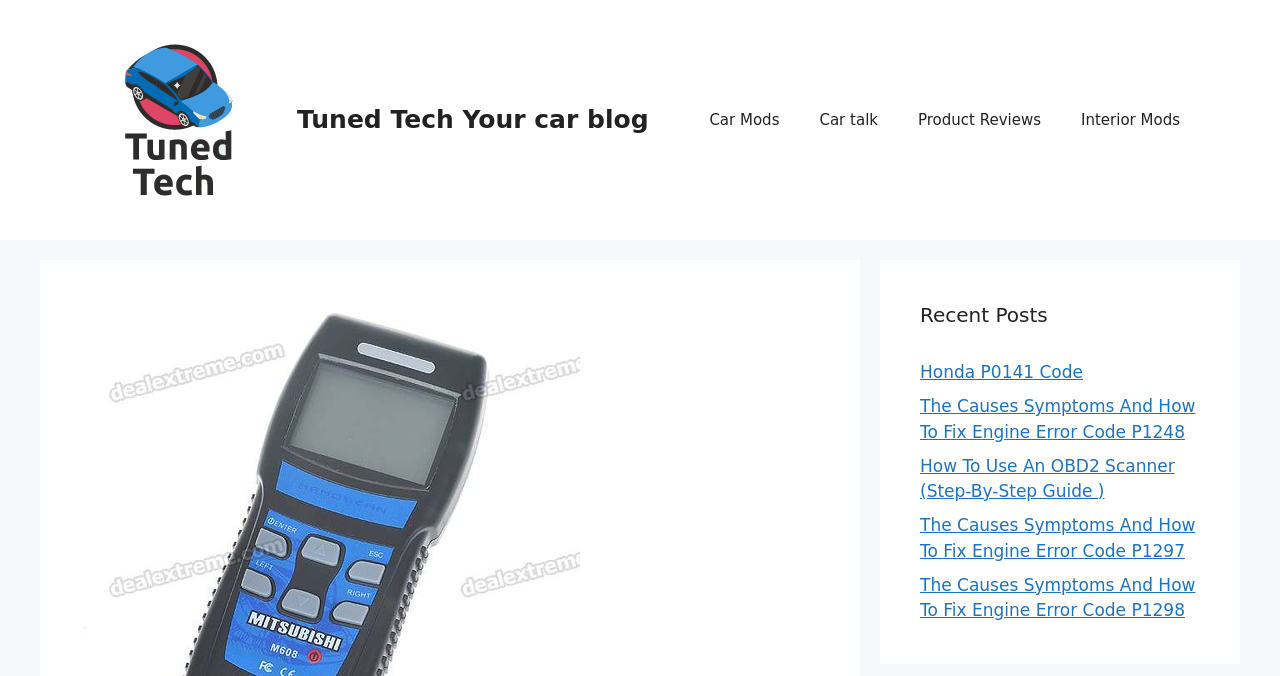Identify the main heading of the webpage and provide its text content.

The Causes Symptoms And How To Fix Engine Error Code P1279